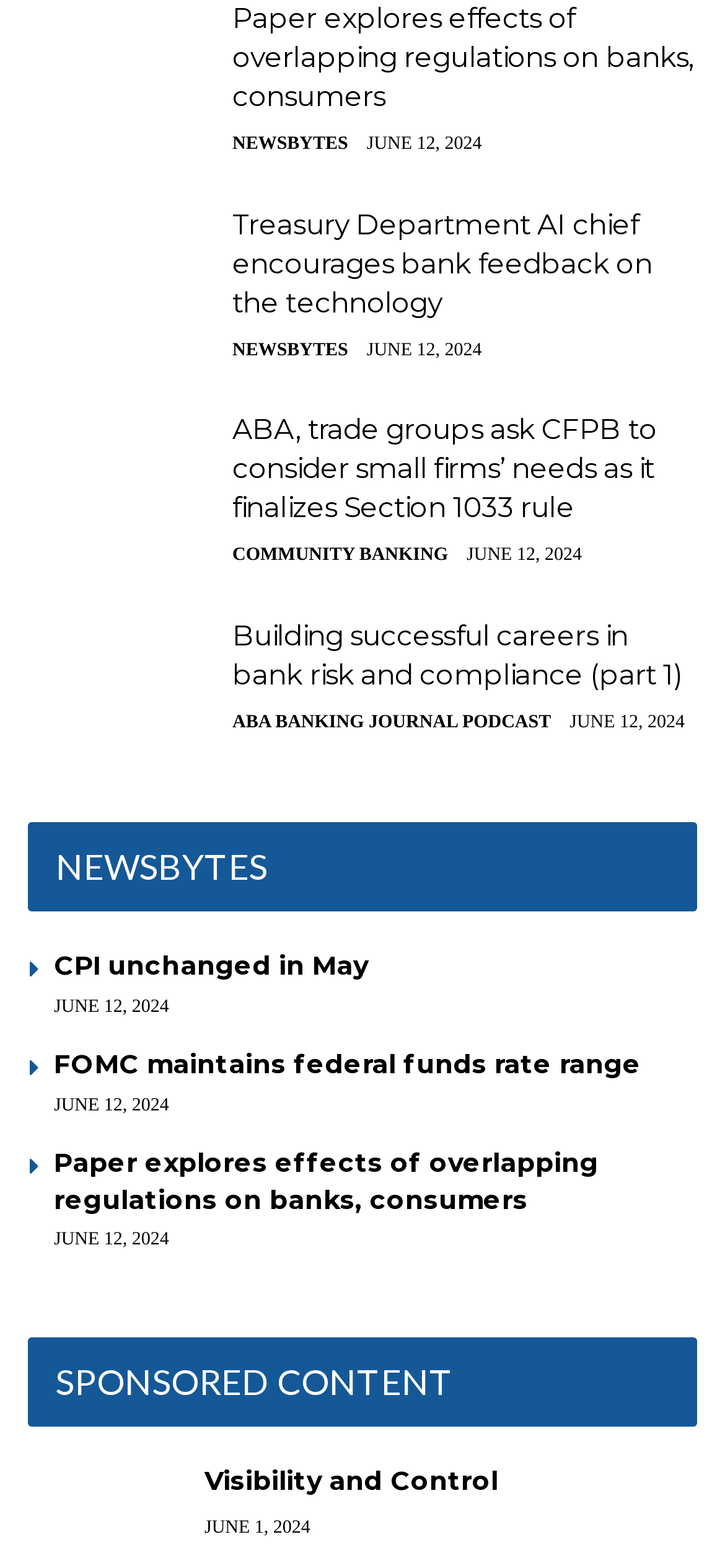What is the topic of the sponsored content?
Look at the screenshot and respond with a single word or phrase.

Visibility and Control